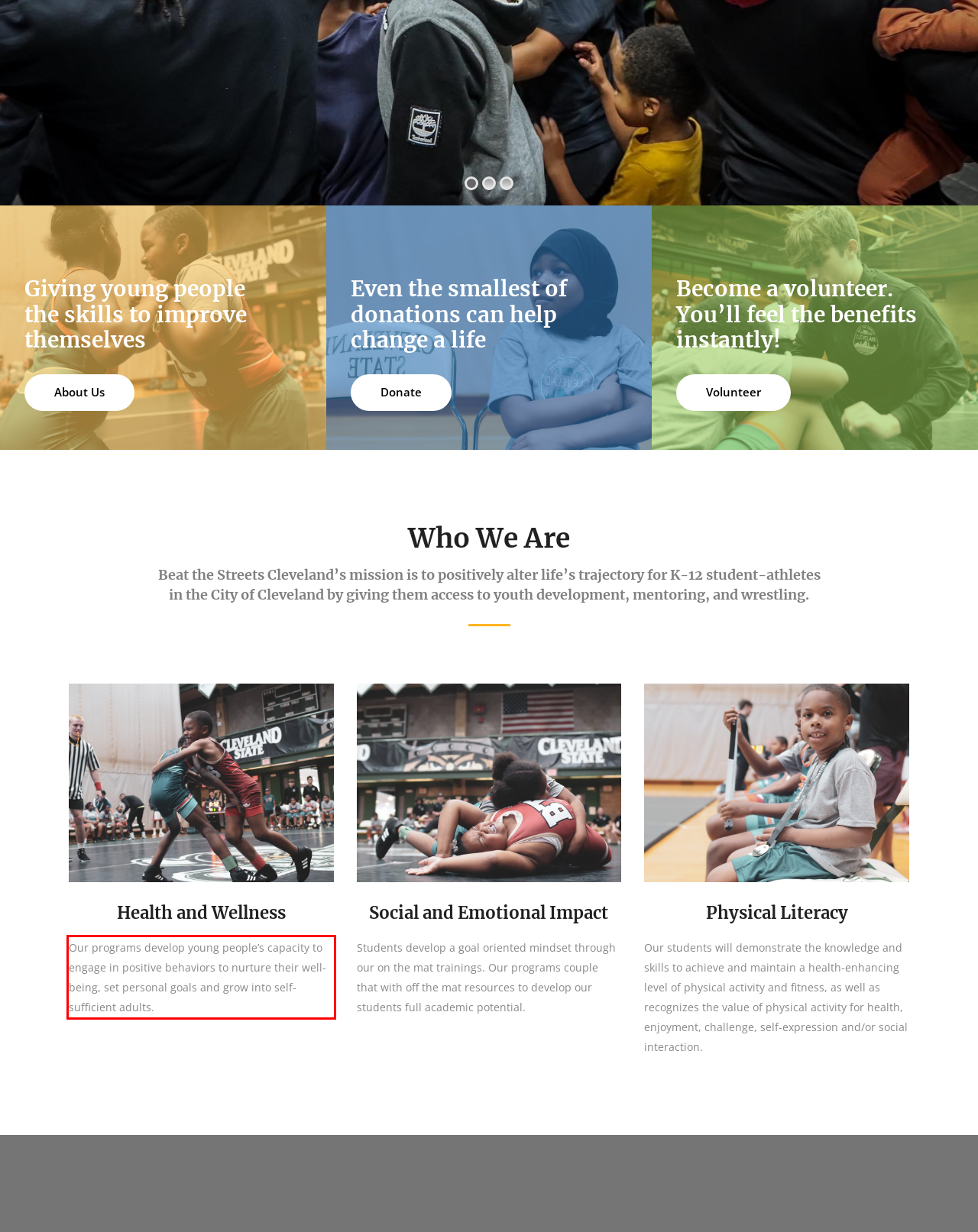Locate the red bounding box in the provided webpage screenshot and use OCR to determine the text content inside it.

Our programs develop young people’s capacity to engage in positive behaviors to nurture their well-being, set personal goals and grow into self-sufficient adults.